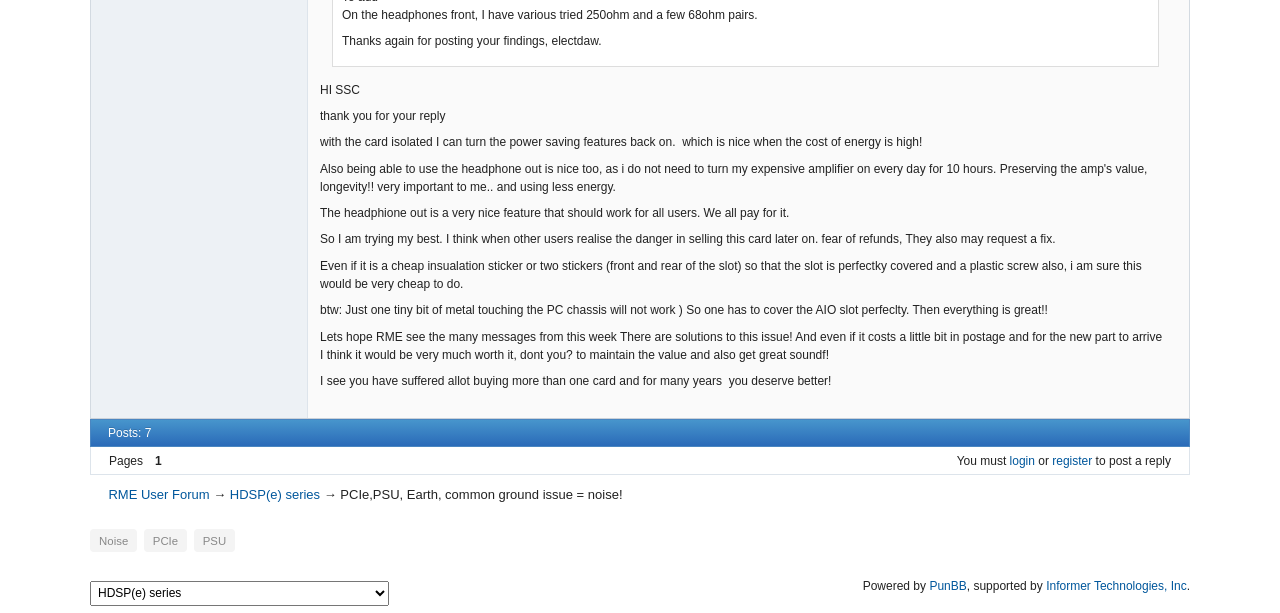What is the purpose of the 'headphone out' feature?
Based on the image, provide a one-word or brief-phrase response.

For all users